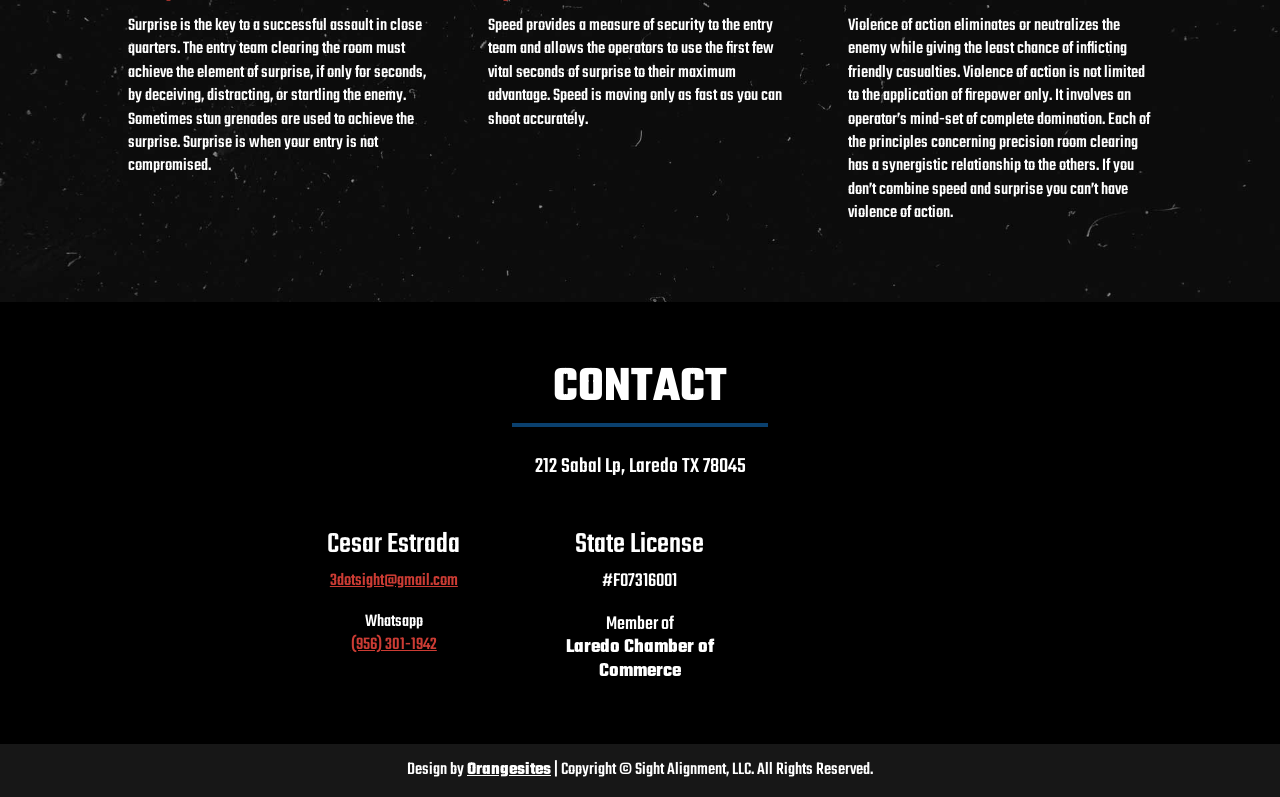What is the state license number?
Using the information from the image, give a concise answer in one word or a short phrase.

#F07316001